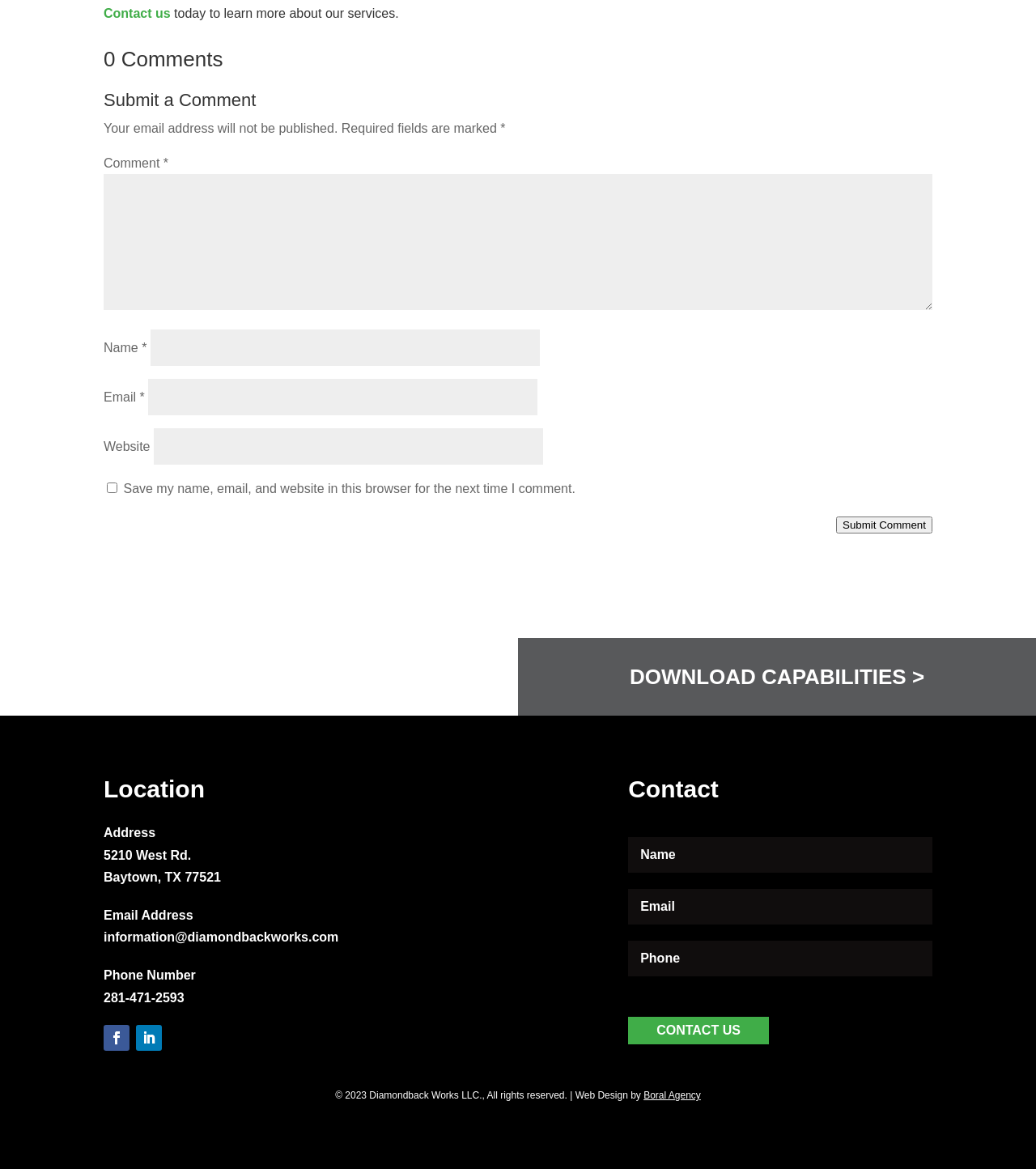What is the name of the company?
Answer the question with a single word or phrase, referring to the image.

Diamondback Works LLC